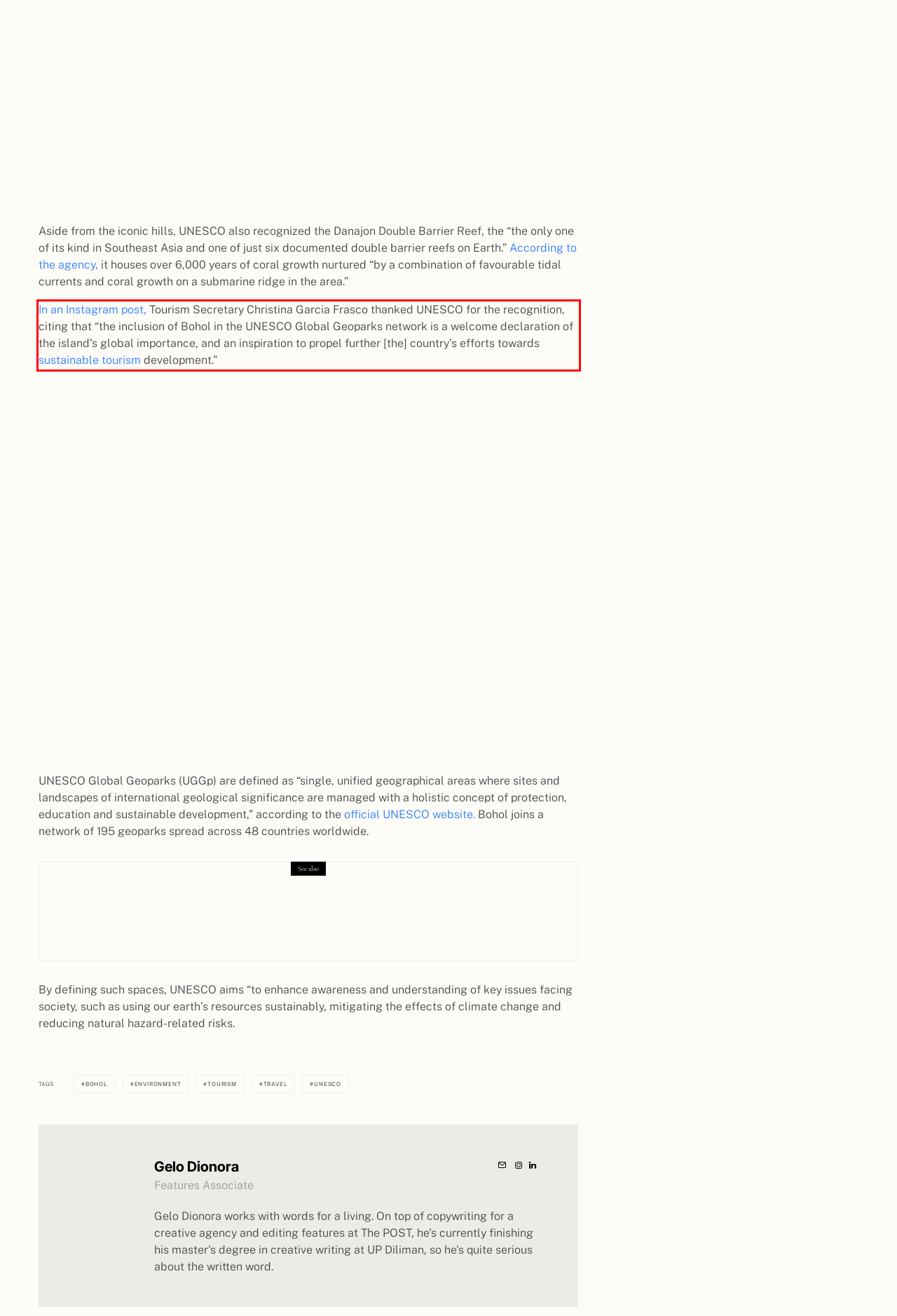Analyze the screenshot of the webpage and extract the text from the UI element that is inside the red bounding box.

In an Instagram post, Tourism Secretary Christina Garcia Frasco thanked UNESCO for the recognition, citing that “the inclusion of Bohol in the UNESCO Global Geoparks network is a welcome declaration of the island’s global importance, and an inspiration to propel further [the] country’s efforts towards sustainable tourism development.”